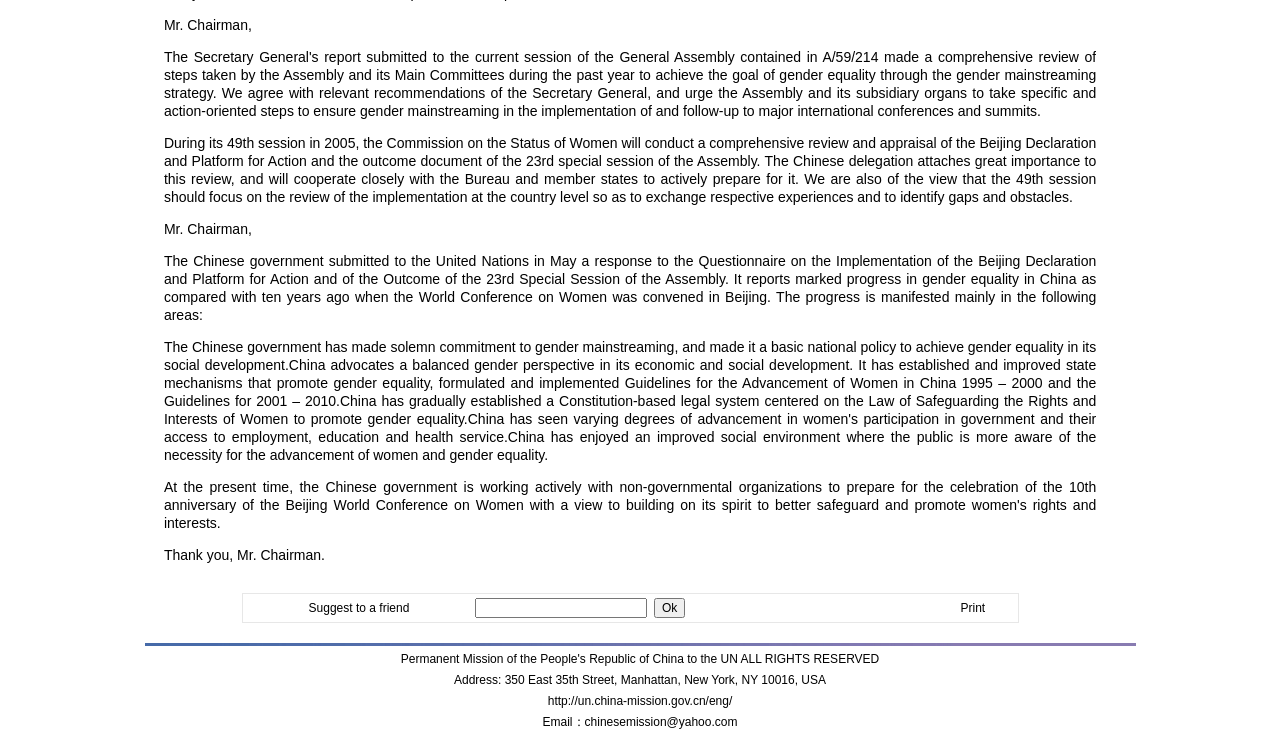Please predict the bounding box coordinates (top-left x, top-left y, bottom-right x, bottom-right y) for the UI element in the screenshot that fits the description: name="FriendEmail"

[0.371, 0.812, 0.506, 0.84]